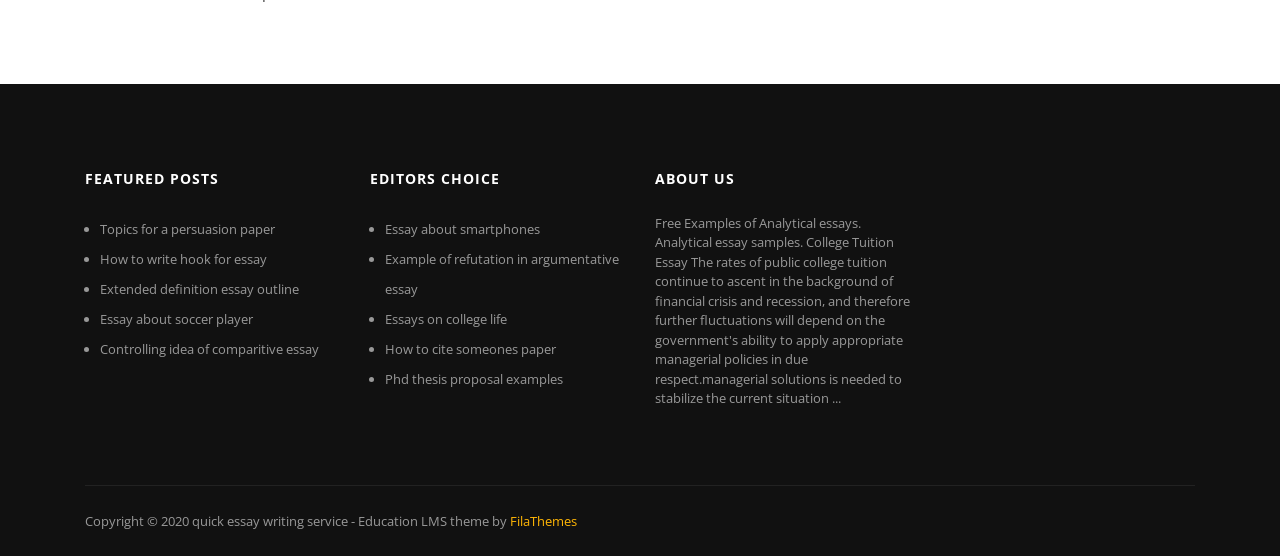Highlight the bounding box coordinates of the element that should be clicked to carry out the following instruction: "Learn about how to write hook for essay". The coordinates must be given as four float numbers ranging from 0 to 1, i.e., [left, top, right, bottom].

[0.078, 0.449, 0.209, 0.481]